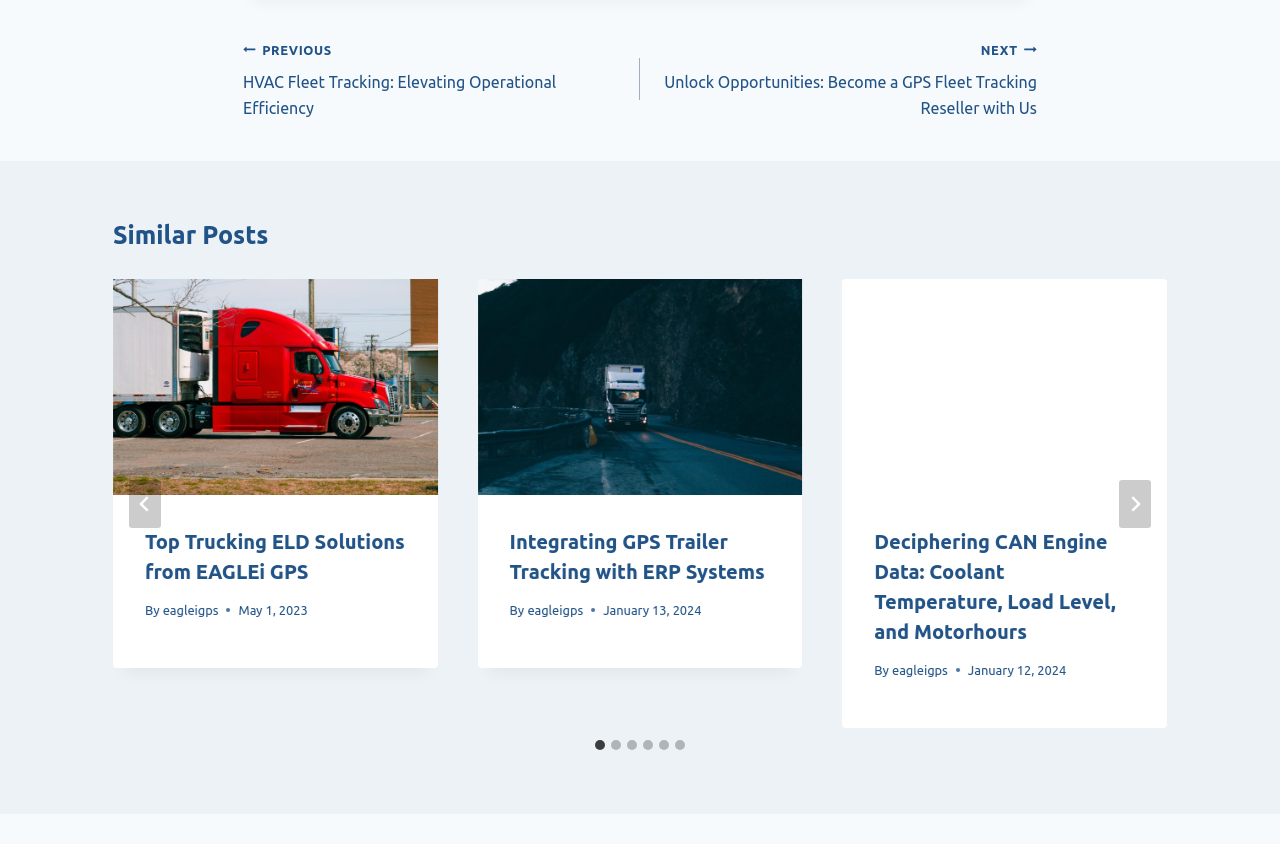Given the description aria-label="Next", predict the bounding box coordinates of the UI element. Ensure the coordinates are in the format (top-left x, top-left y, bottom-right x, bottom-right y) and all values are between 0 and 1.

[0.874, 0.568, 0.899, 0.625]